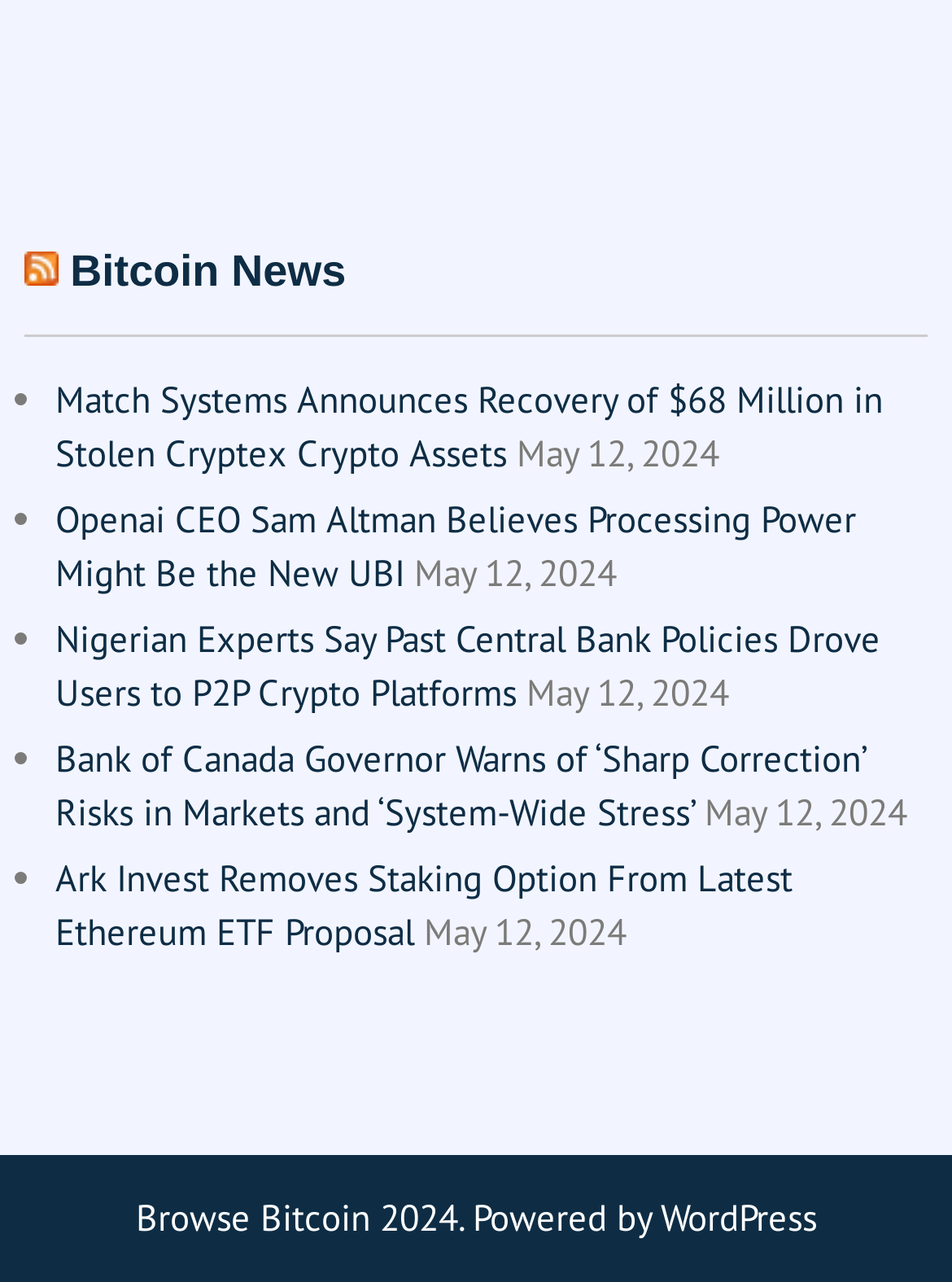What is the topic of the first news link?
Offer a detailed and exhaustive answer to the question.

I looked at the text of the first link element, which reads 'Match Systems Announces Recovery of $68 Million in Stolen Cryptex Crypto Assets'. The topic of this news link is therefore Cryptex Crypto Assets.